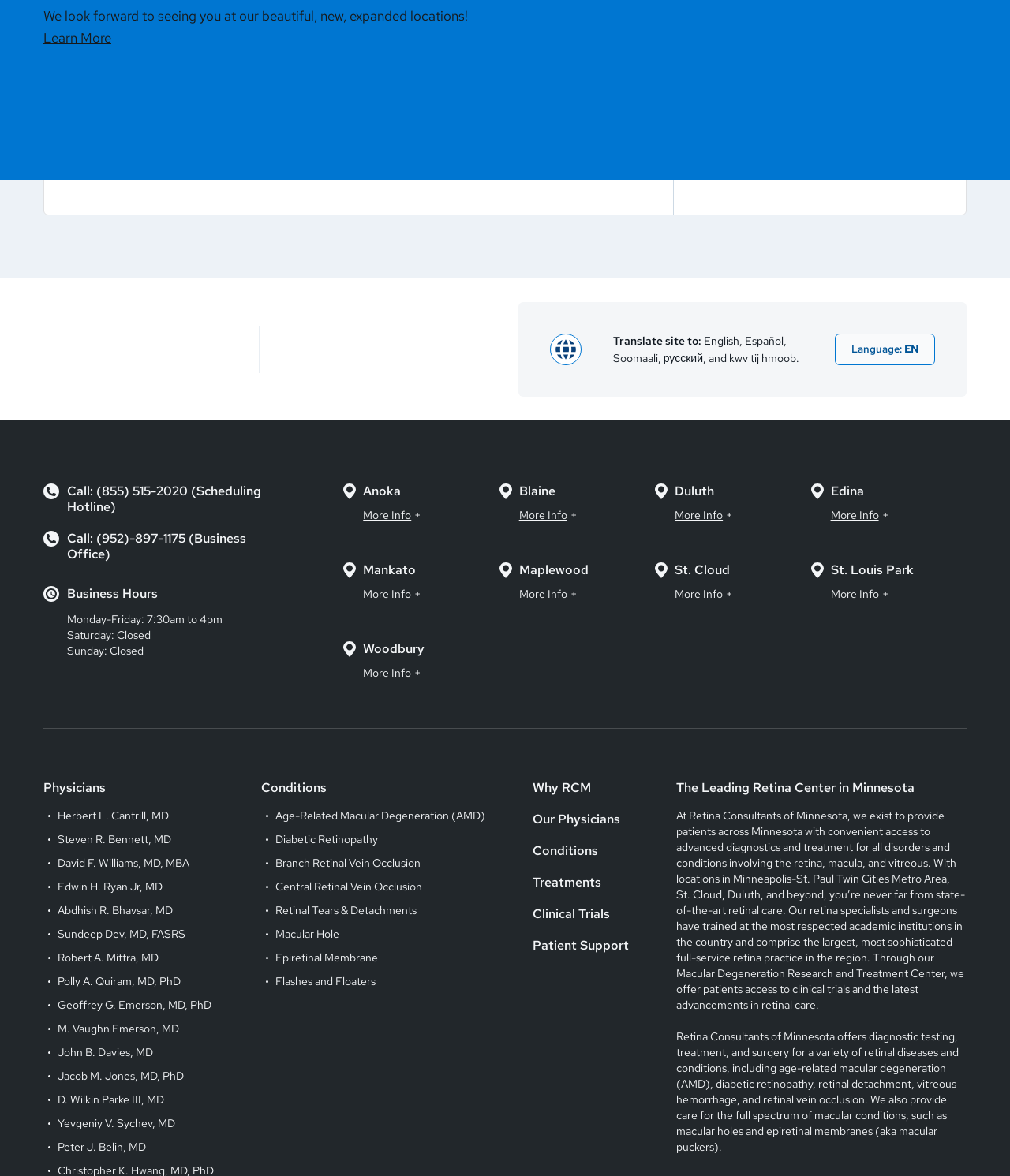What is the phone number for the Scheduling Hotline?
Kindly answer the question with as much detail as you can.

I found the phone number for the Scheduling Hotline by looking at the link with the text 'Call: (855) 515-2020 (Scheduling Hotline)'.